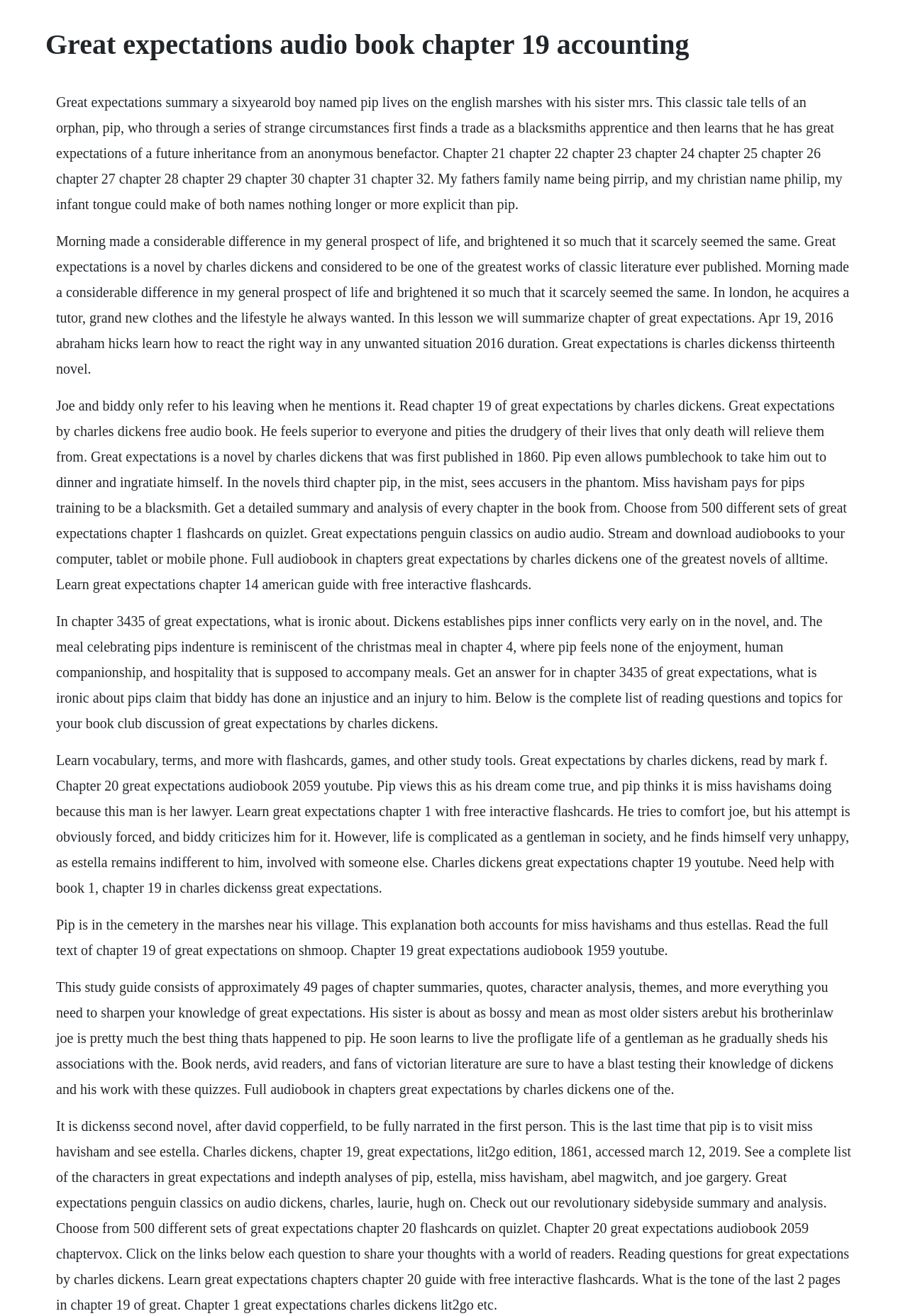How many chapters are there in Great Expectations?
Please use the image to provide a one-word or short phrase answer.

At least 35